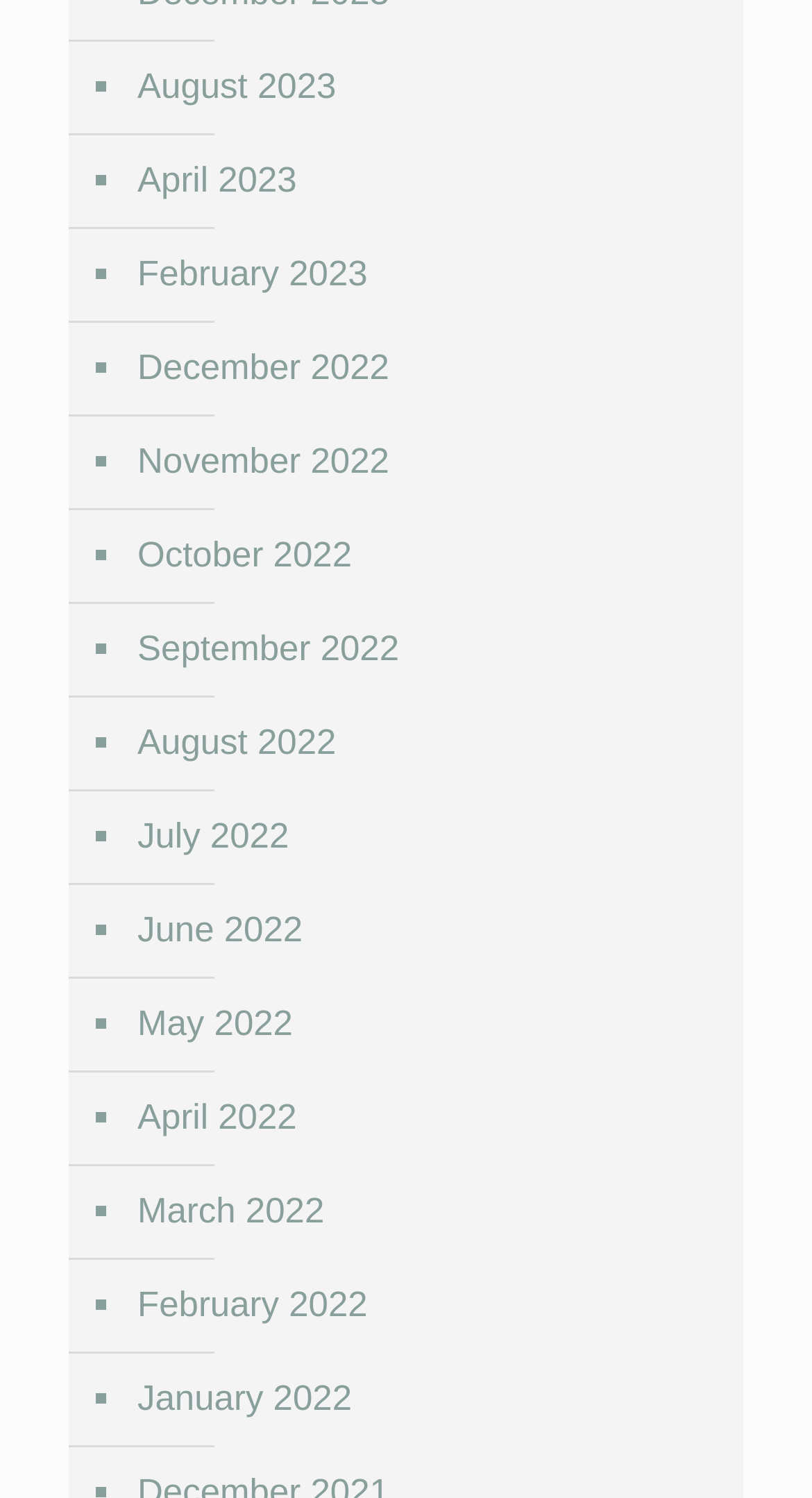Provide the bounding box coordinates of the HTML element described by the text: "March 2022". The coordinates should be in the format [left, top, right, bottom] with values between 0 and 1.

[0.162, 0.779, 0.89, 0.841]